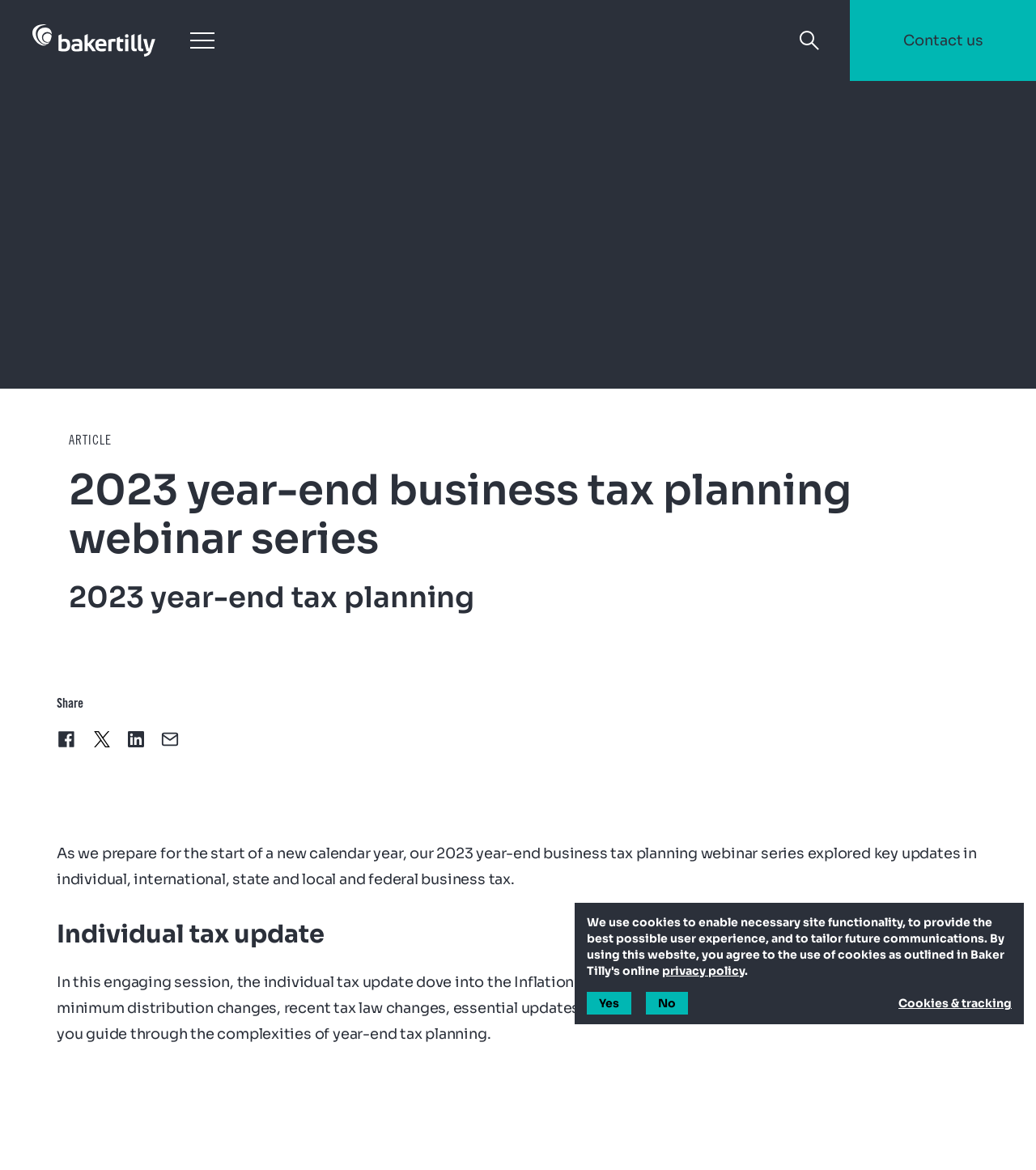Locate the coordinates of the bounding box for the clickable region that fulfills this instruction: "Open the menu".

[0.176, 0.017, 0.215, 0.052]